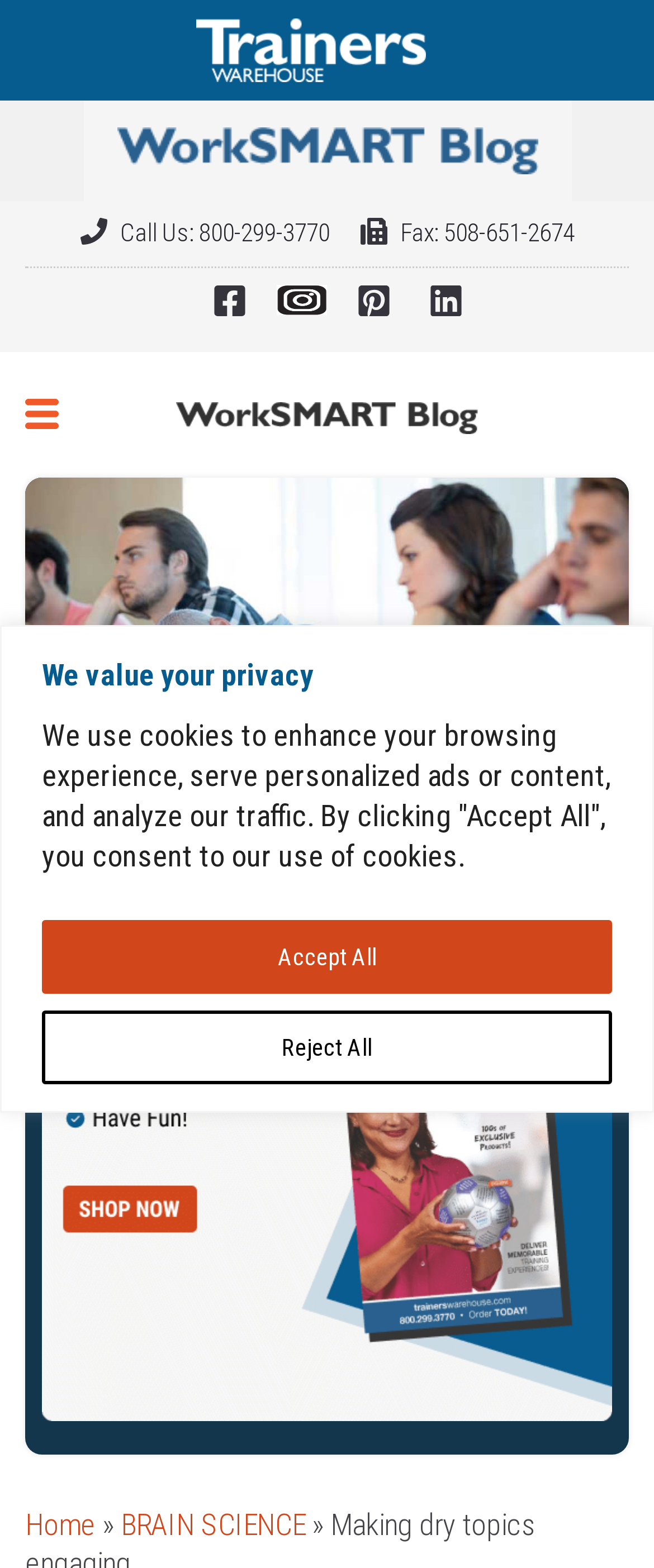What is the logo above the navigation menu?
Please provide a single word or phrase as the answer based on the screenshot.

trainers_logo